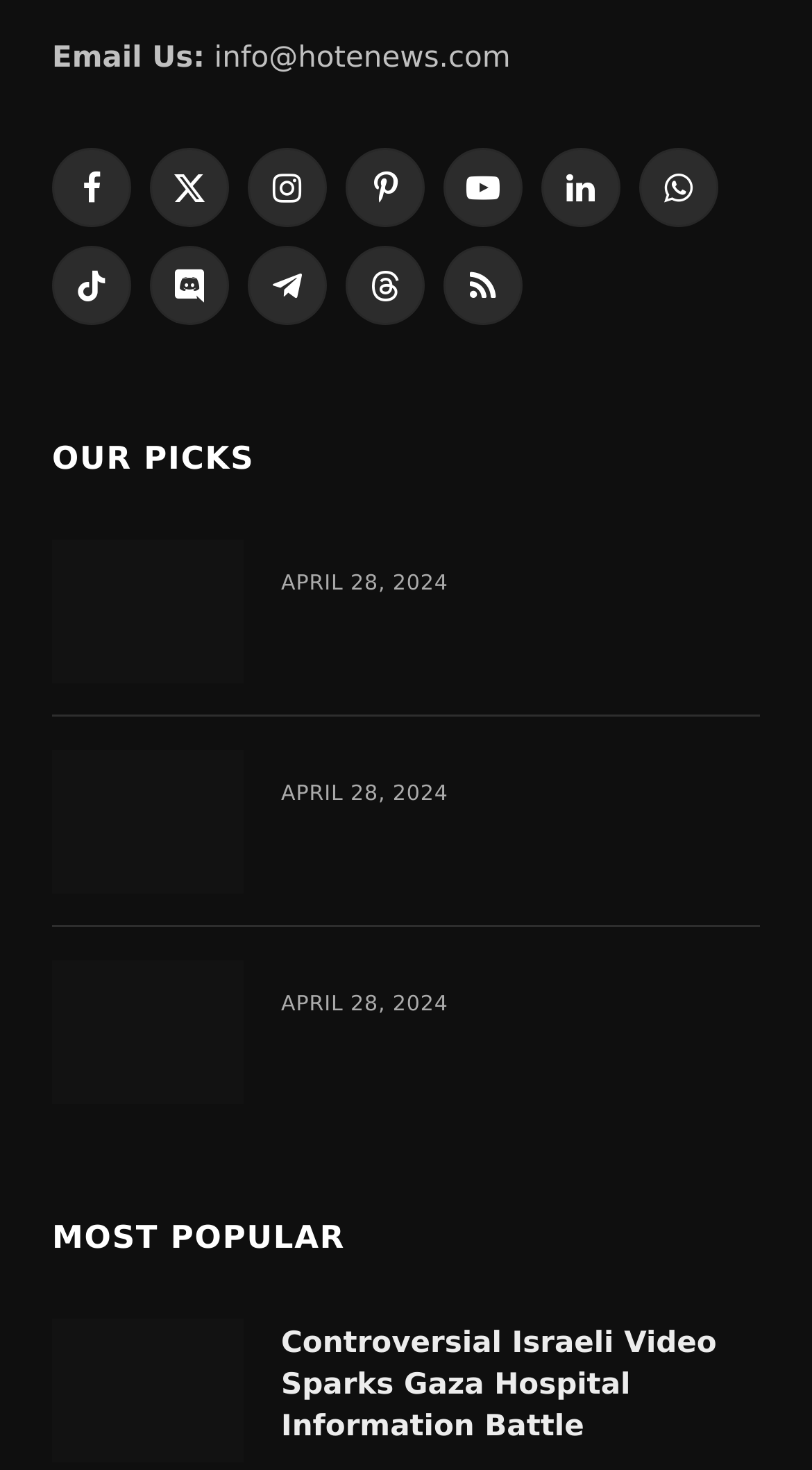What is the email address to contact?
Using the image as a reference, answer the question in detail.

The email address can be found at the top of the webpage, next to the 'Email Us:' text.